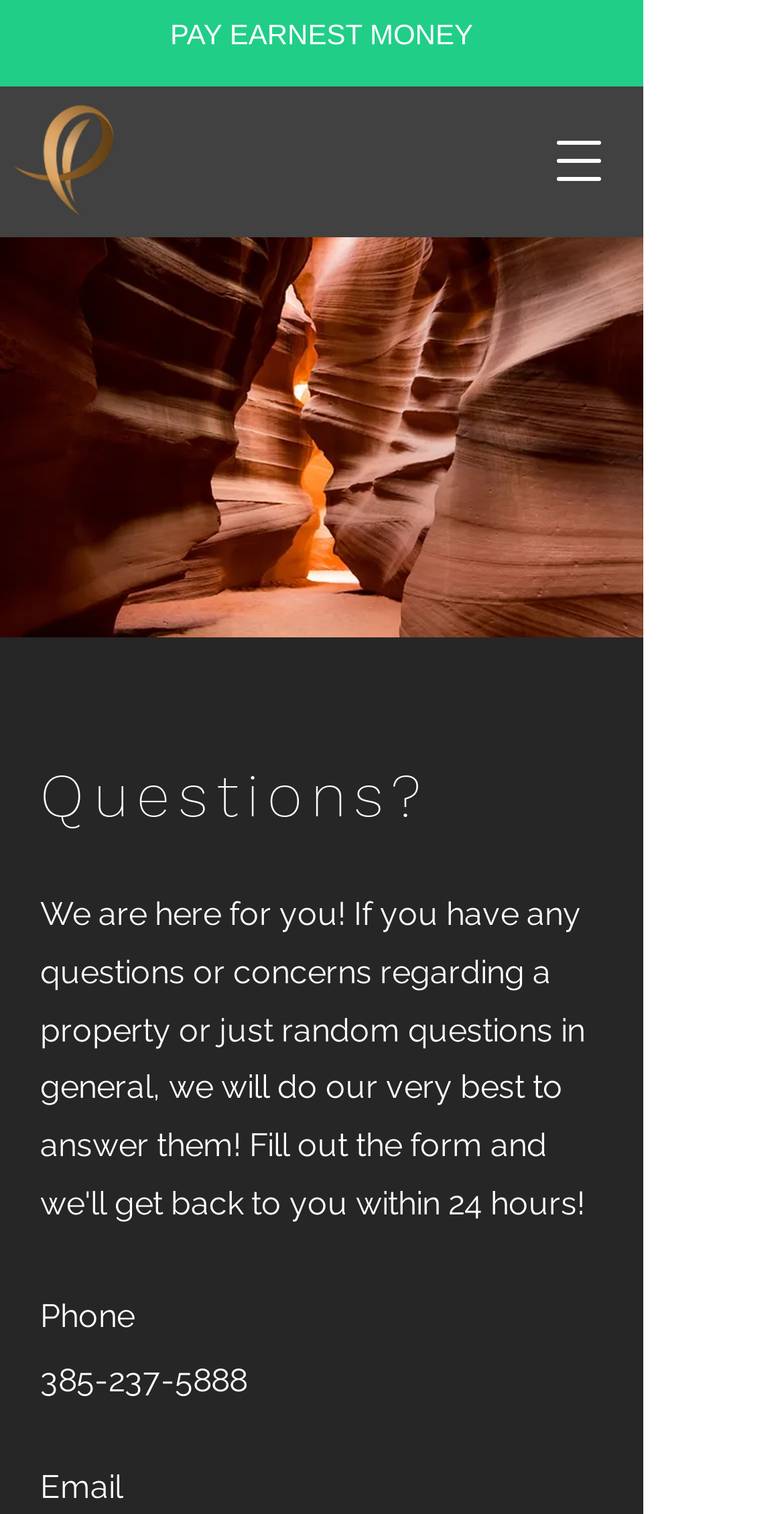Illustrate the webpage's structure and main components comprehensively.

The webpage is a contact page for Prime Title Insurance, with a prominent logo at the top left corner featuring the company's name and a transparent background. 

To the top right, there is a button to open a navigation menu. Below the logo, a large background image of Antelope Canyon spans across the page, taking up most of the top half of the screen.

In the middle of the page, there is a section with a heading "Questions?" followed by the company's contact information. The phone number, 385-237-5888, is listed below the "Phone" heading, and an email address is listed below the "Email" heading.